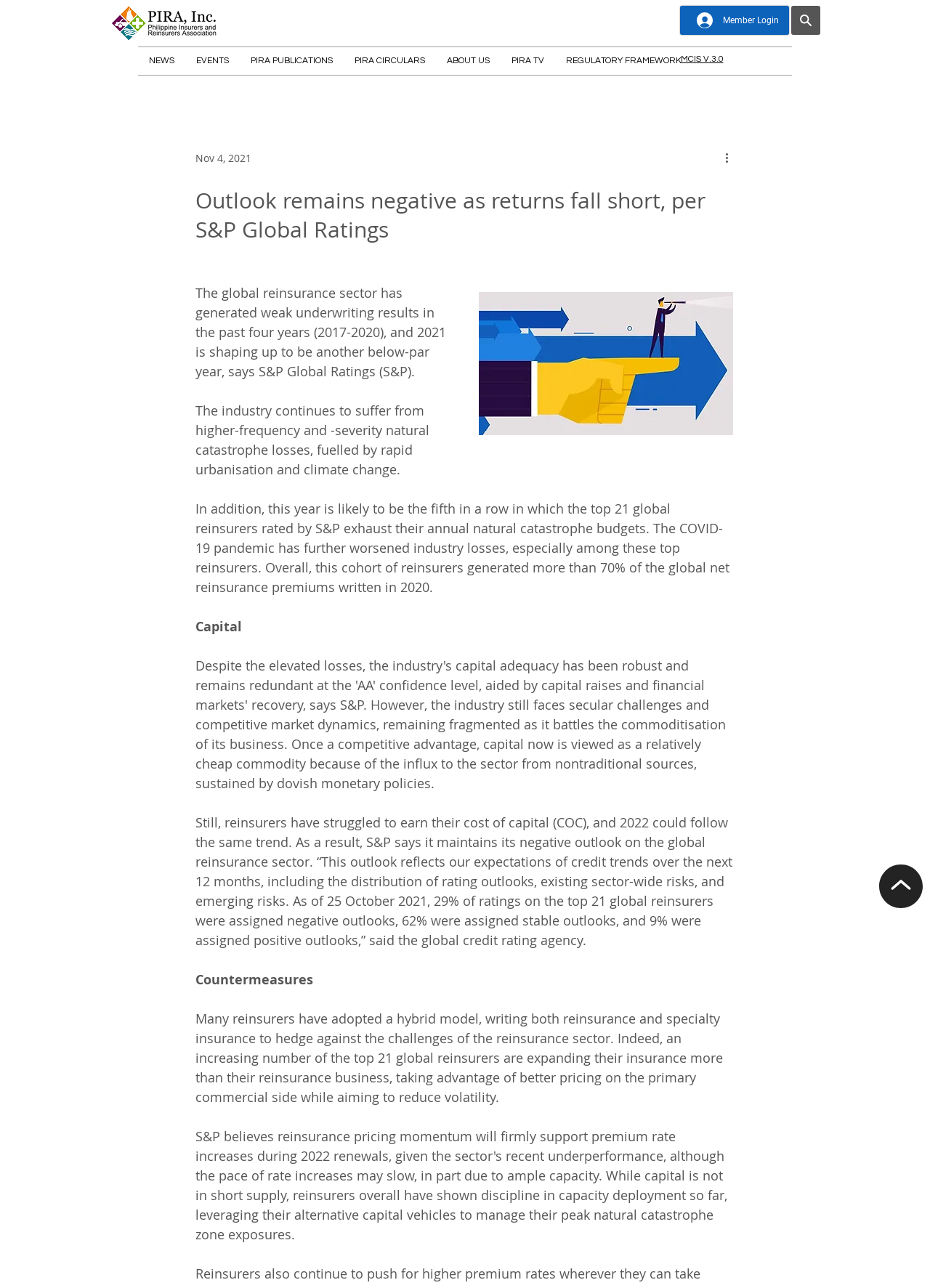Kindly provide the bounding box coordinates of the section you need to click on to fulfill the given instruction: "Go to NEWS page".

[0.148, 0.037, 0.199, 0.058]